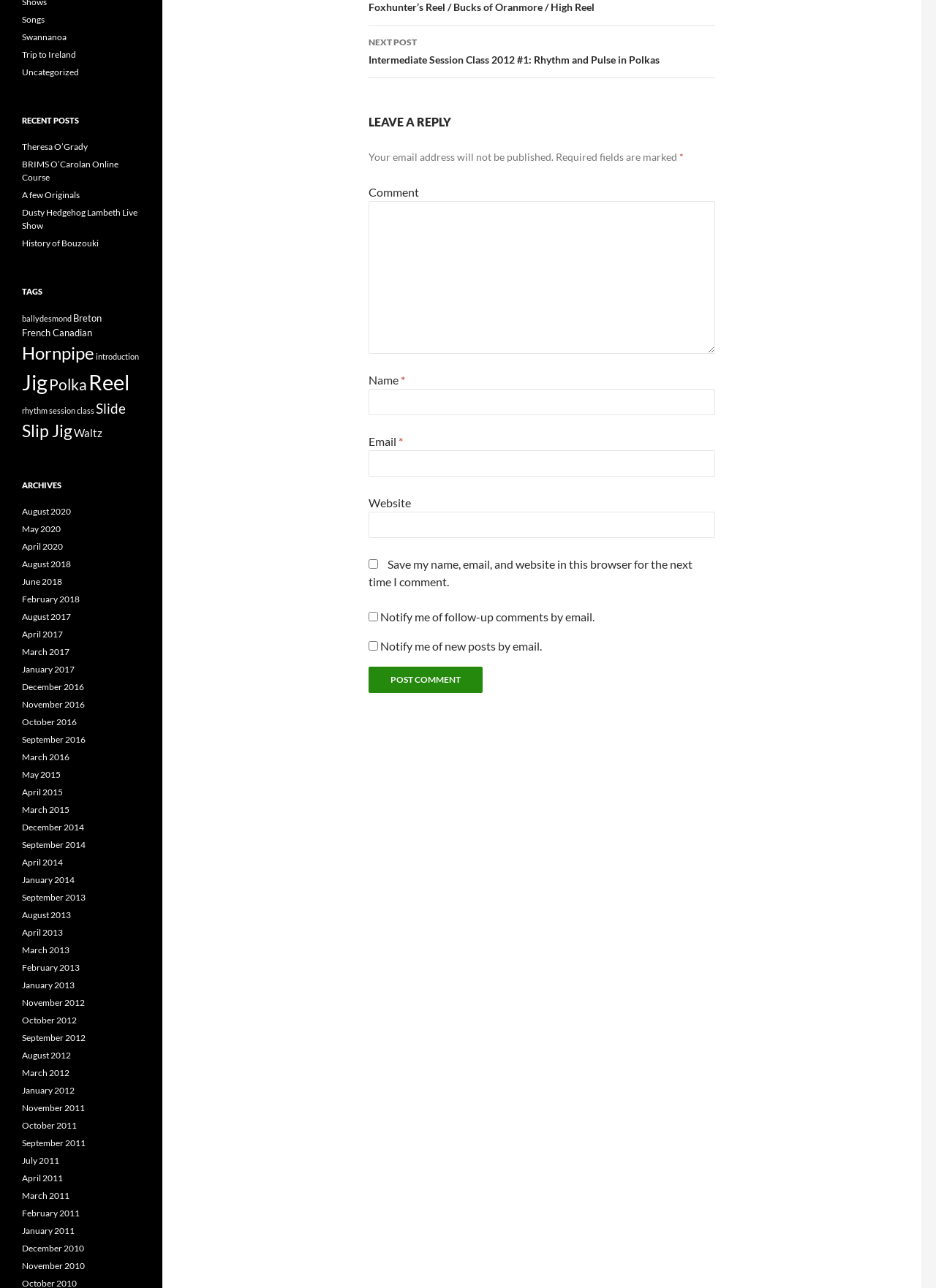Identify the bounding box coordinates of the region that should be clicked to execute the following instruction: "View archives".

[0.023, 0.372, 0.15, 0.382]